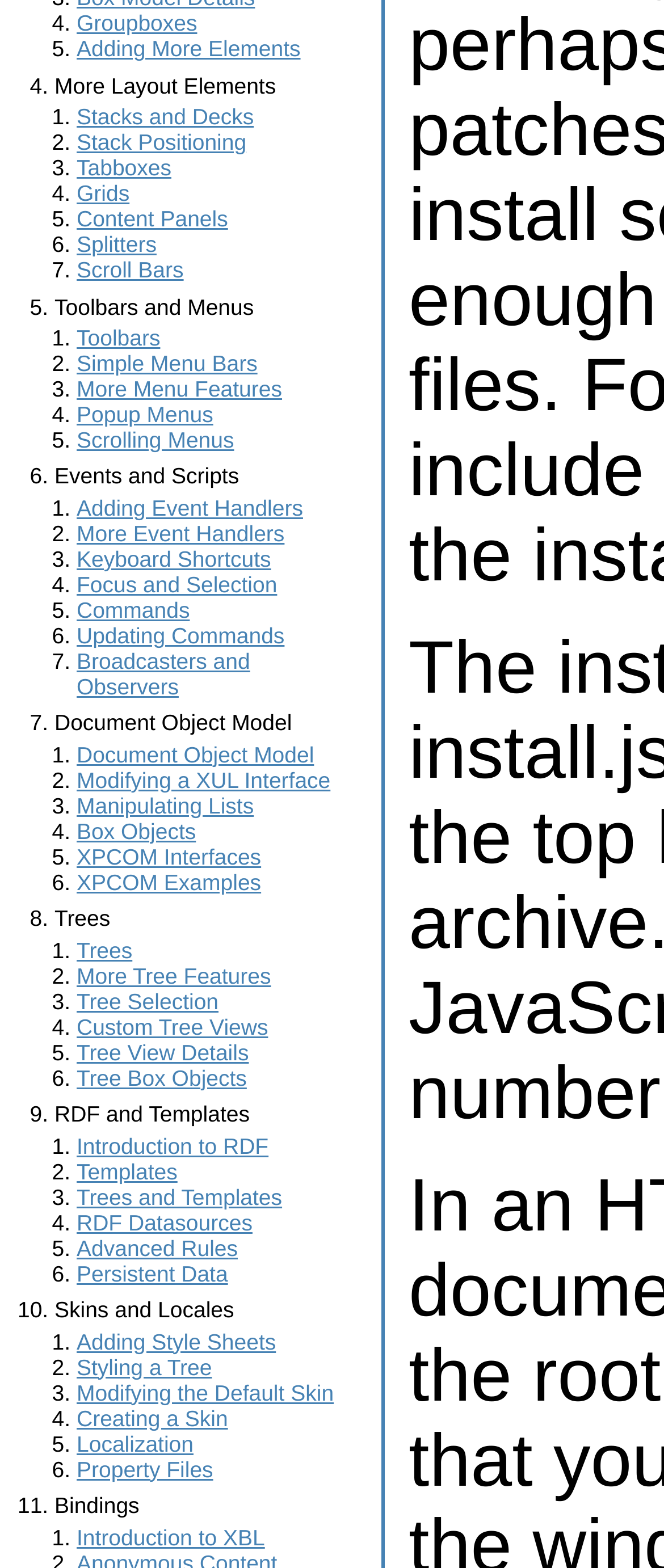Please find the bounding box coordinates of the clickable region needed to complete the following instruction: "Learn about Stacks and Decks". The bounding box coordinates must consist of four float numbers between 0 and 1, i.e., [left, top, right, bottom].

[0.115, 0.066, 0.382, 0.083]